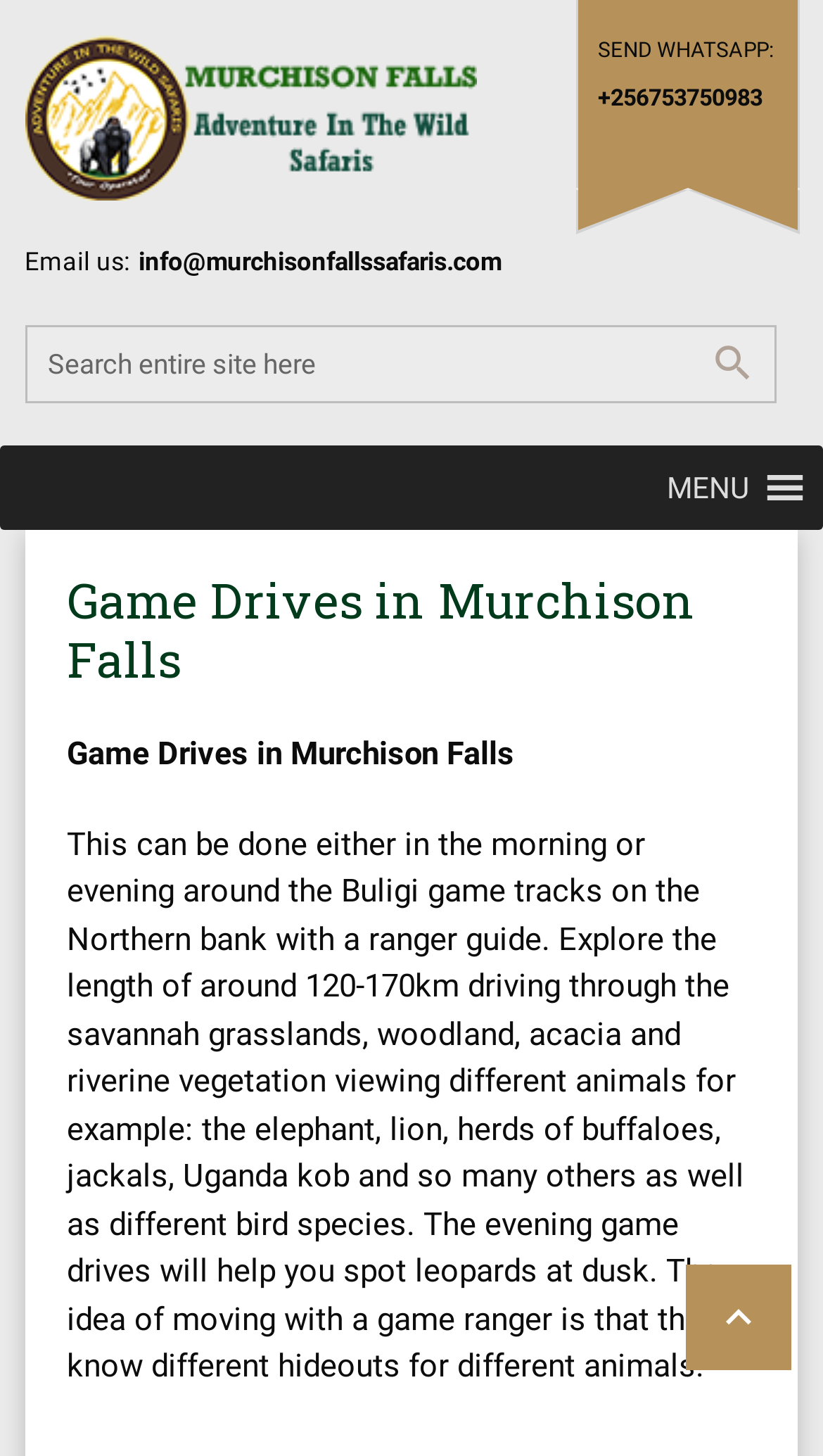Please determine the bounding box coordinates for the UI element described here. Use the format (top-left x, top-left y, bottom-right x, bottom-right y) with values bounded between 0 and 1: name="s" placeholder="Search entire site here"

[0.03, 0.223, 0.944, 0.277]